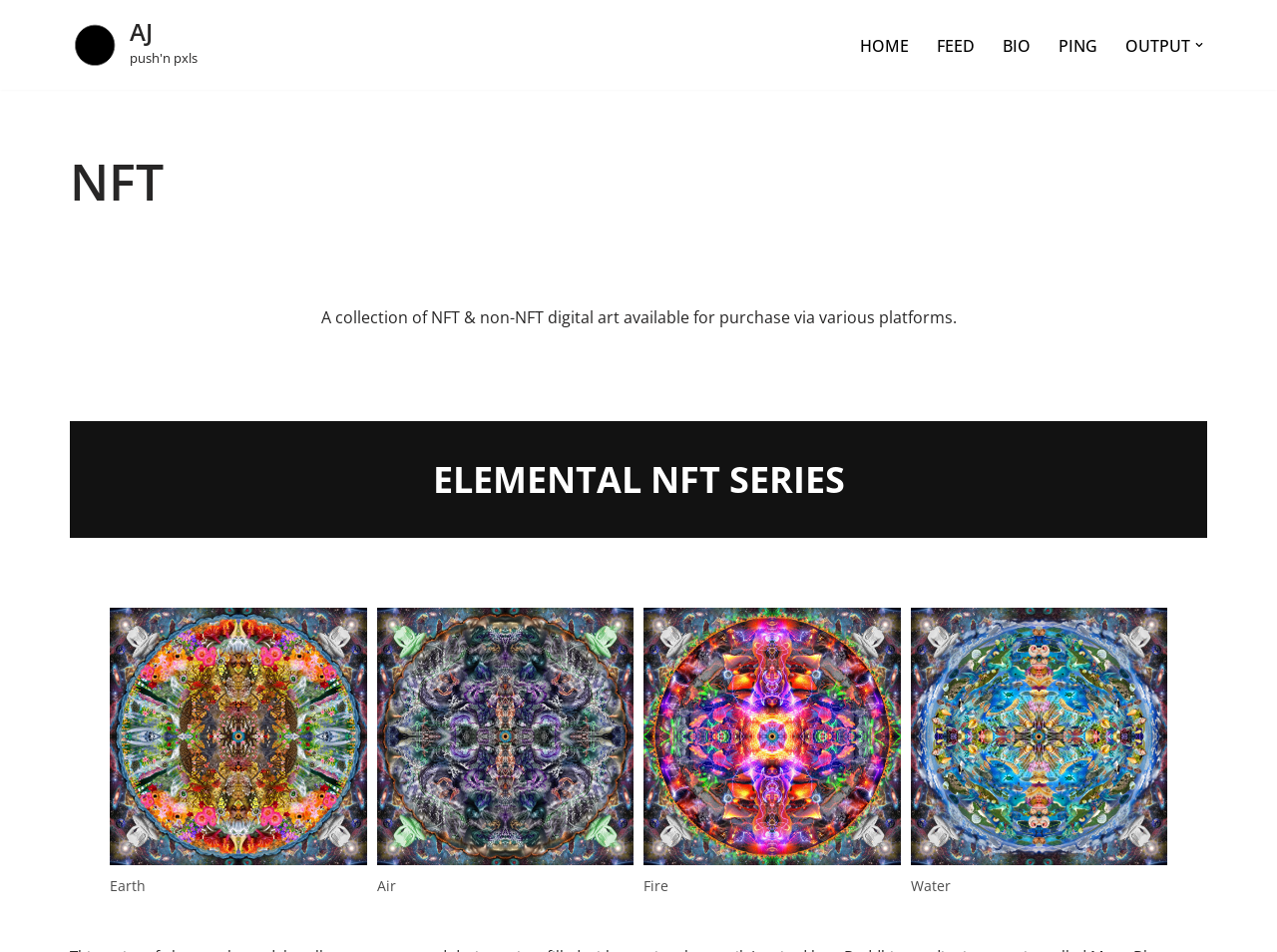Find the bounding box coordinates of the area that needs to be clicked in order to achieve the following instruction: "explore the Fire NFT". The coordinates should be specified as four float numbers between 0 and 1, i.e., [left, top, right, bottom].

[0.504, 0.882, 0.705, 0.905]